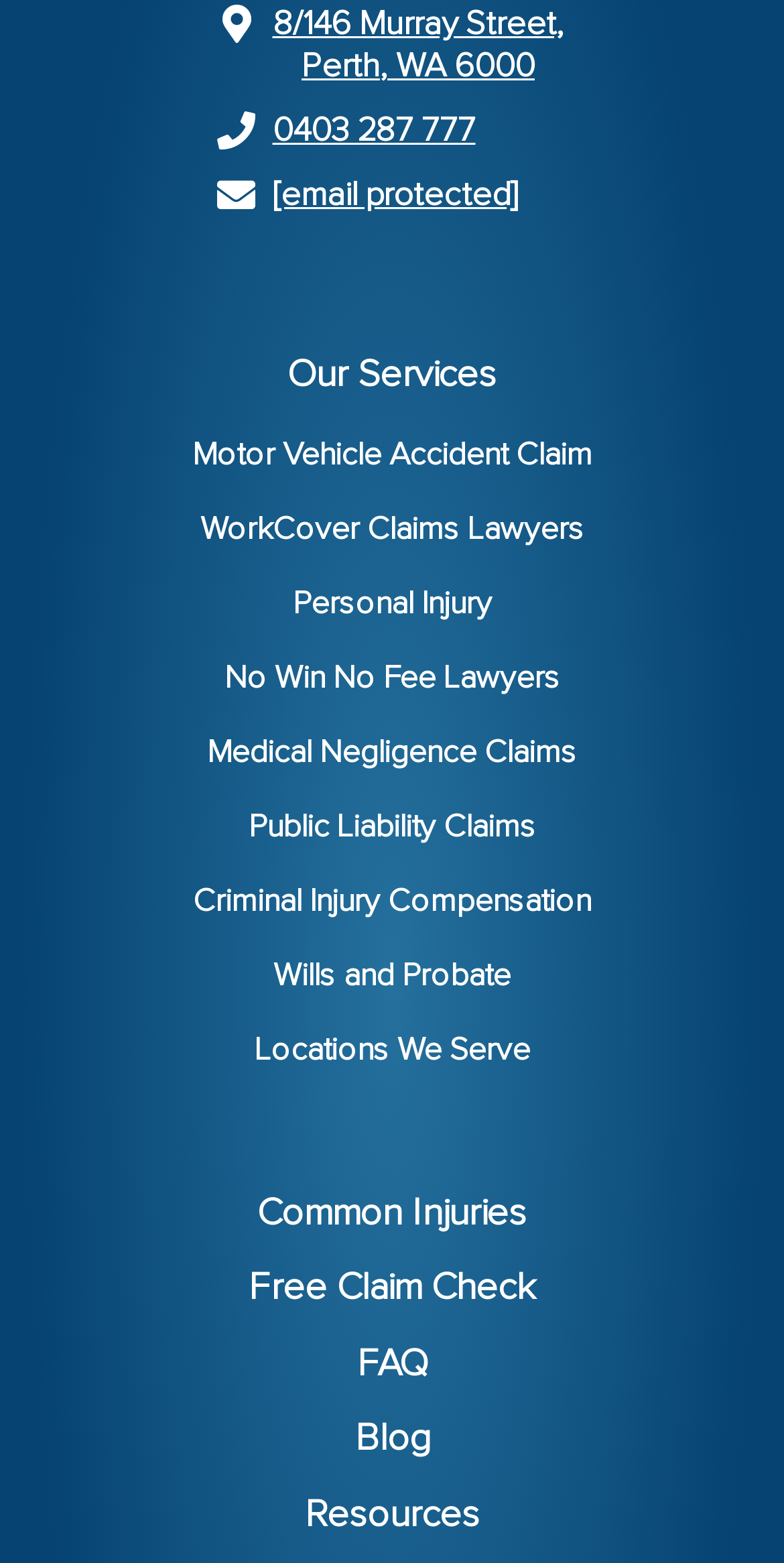Give a succinct answer to this question in a single word or phrase: 
What type of claims does the law firm handle?

Motor Vehicle Accident Claim, WorkCover Claims, etc.